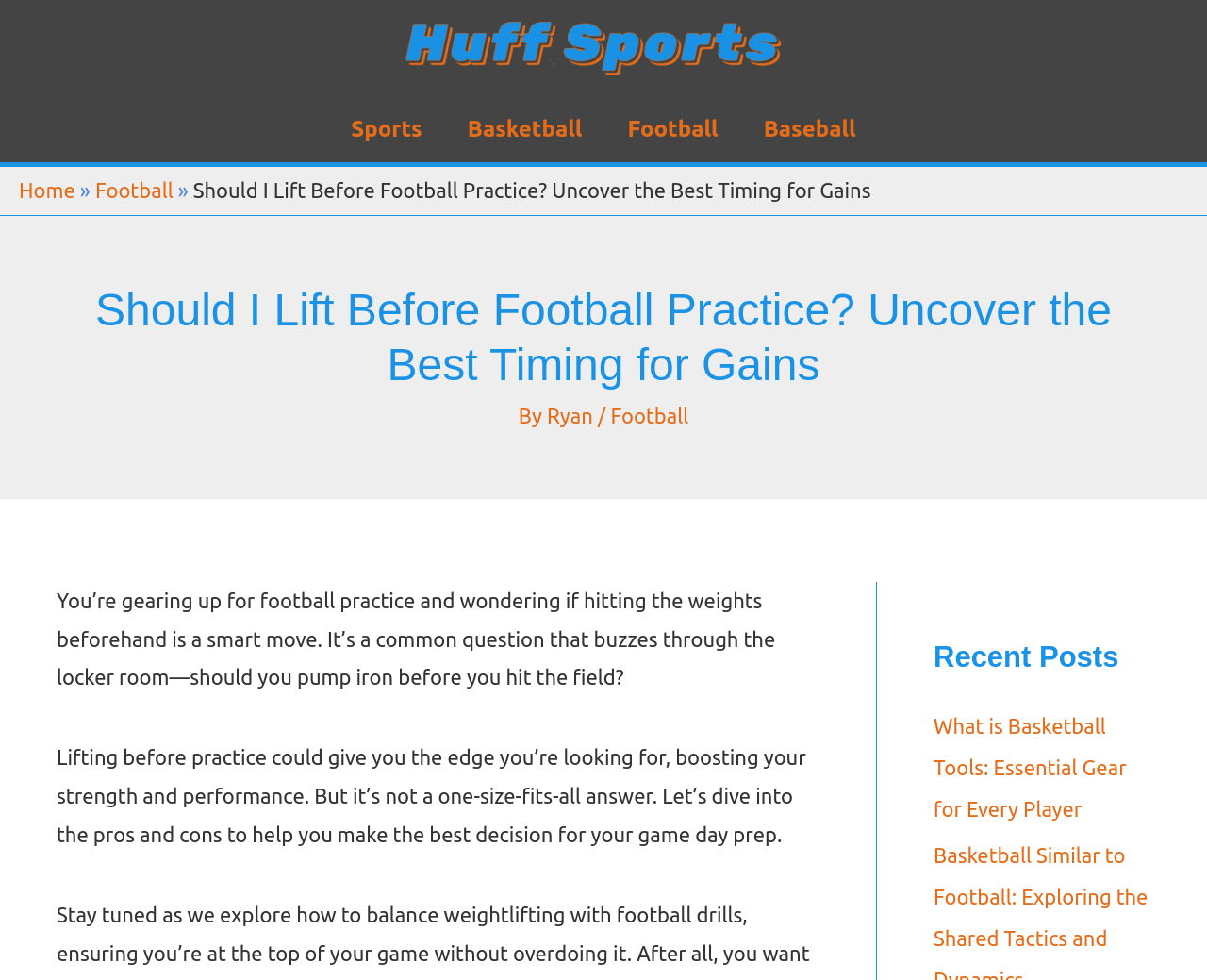Answer this question in one word or a short phrase: What is the topic of the recent post?

Basketball Tools